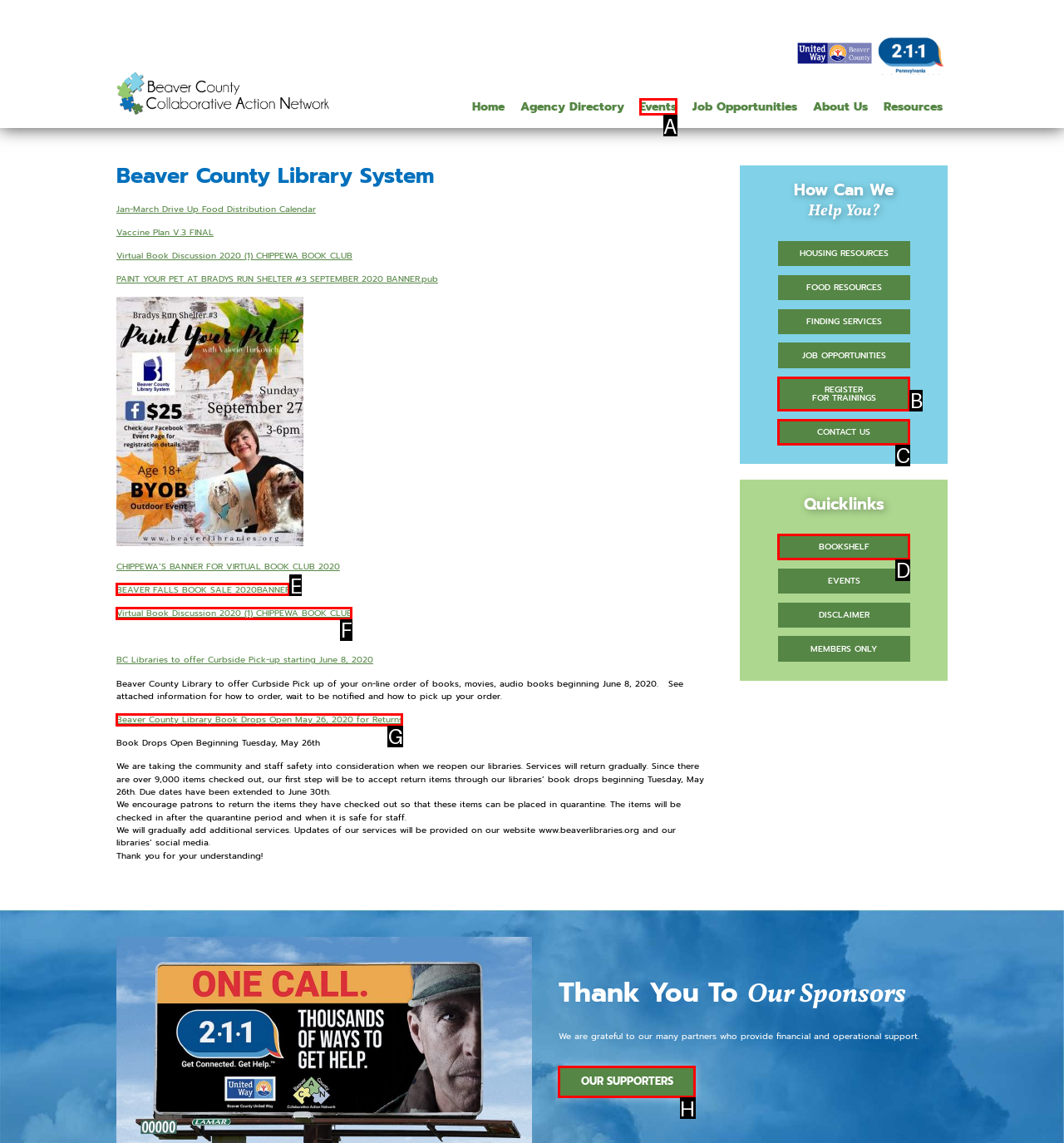Based on the task: Explore Events, which UI element should be clicked? Answer with the letter that corresponds to the correct option from the choices given.

A